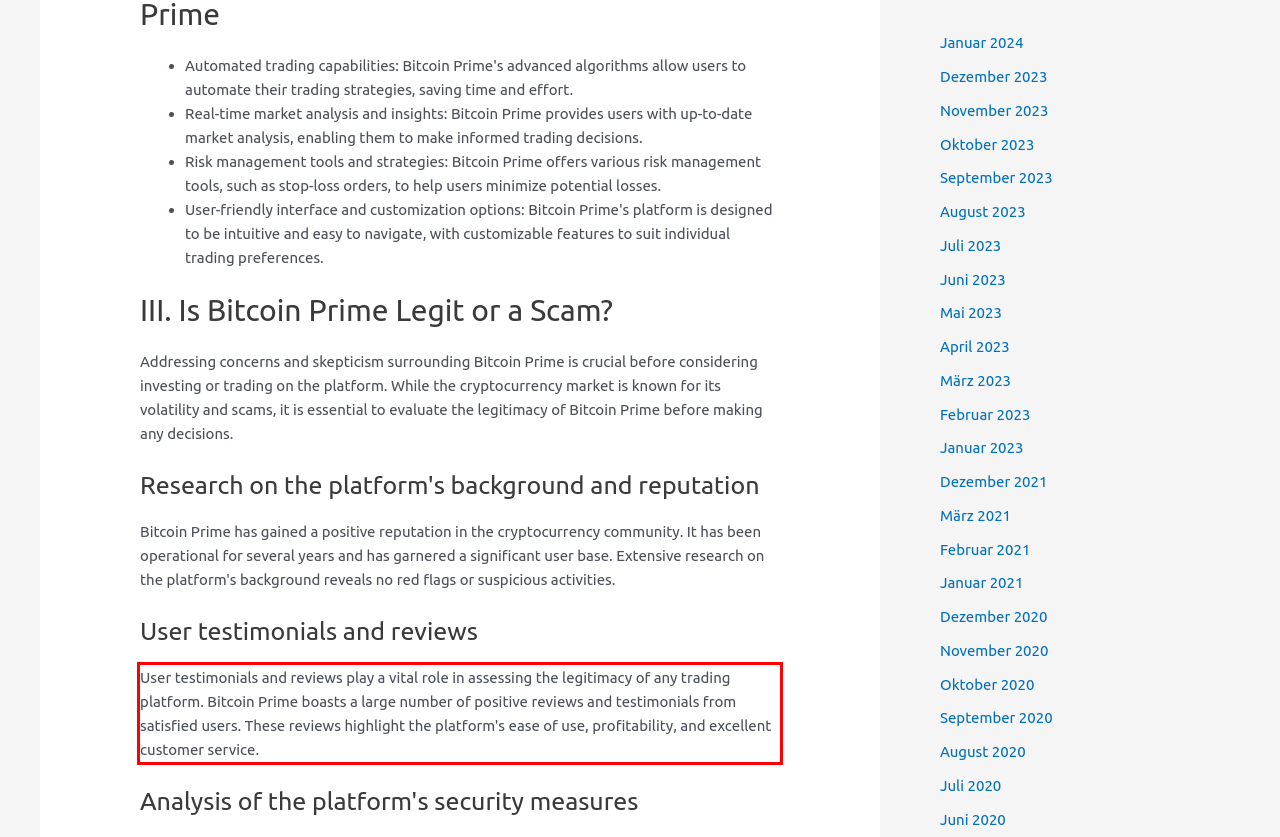Inspect the webpage screenshot that has a red bounding box and use OCR technology to read and display the text inside the red bounding box.

User testimonials and reviews play a vital role in assessing the legitimacy of any trading platform. Bitcoin Prime boasts a large number of positive reviews and testimonials from satisfied users. These reviews highlight the platform's ease of use, profitability, and excellent customer service.